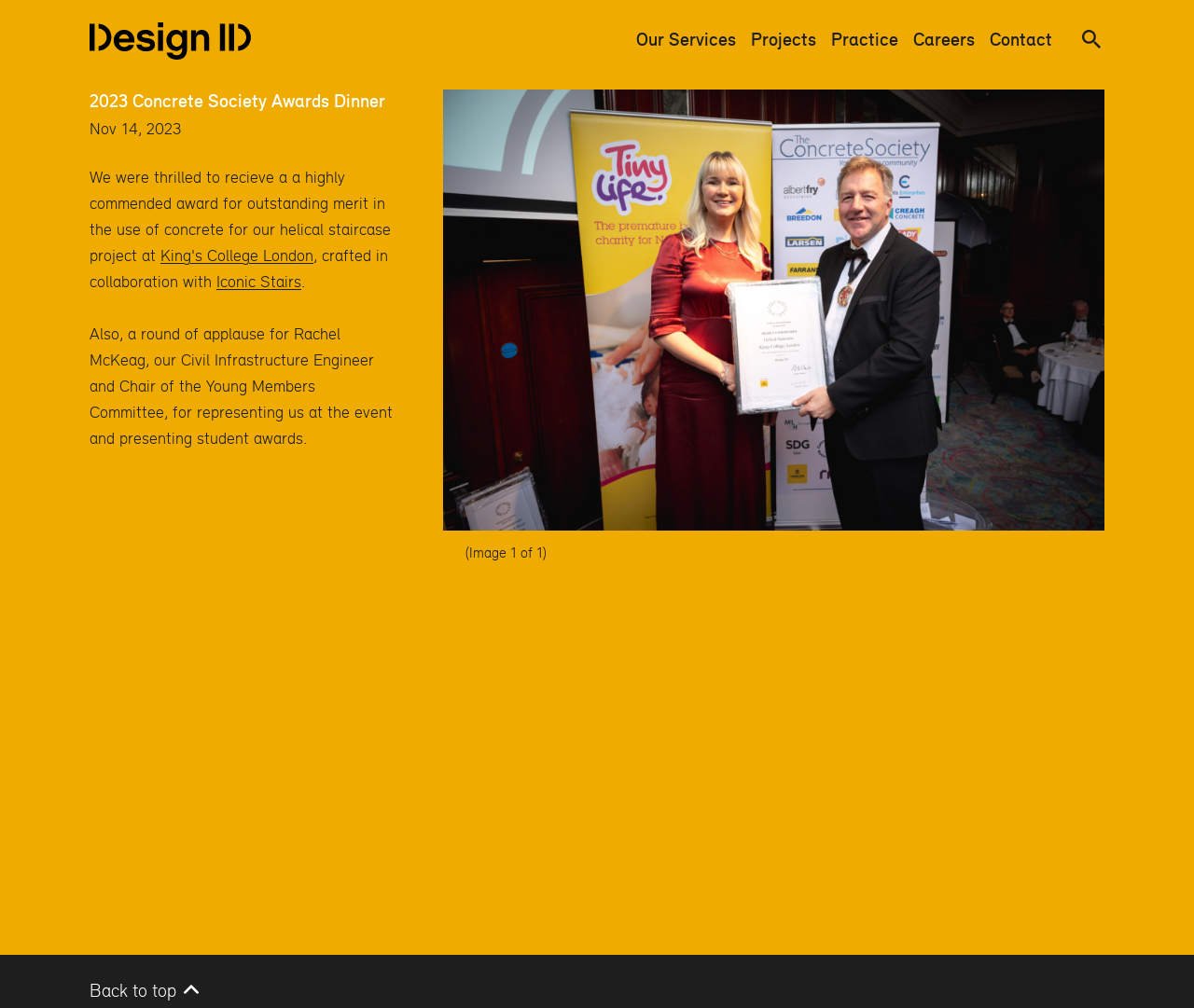Determine the bounding box coordinates for the UI element with the following description: "King's College London". The coordinates should be four float numbers between 0 and 1, represented as [left, top, right, bottom].

[0.134, 0.243, 0.262, 0.263]